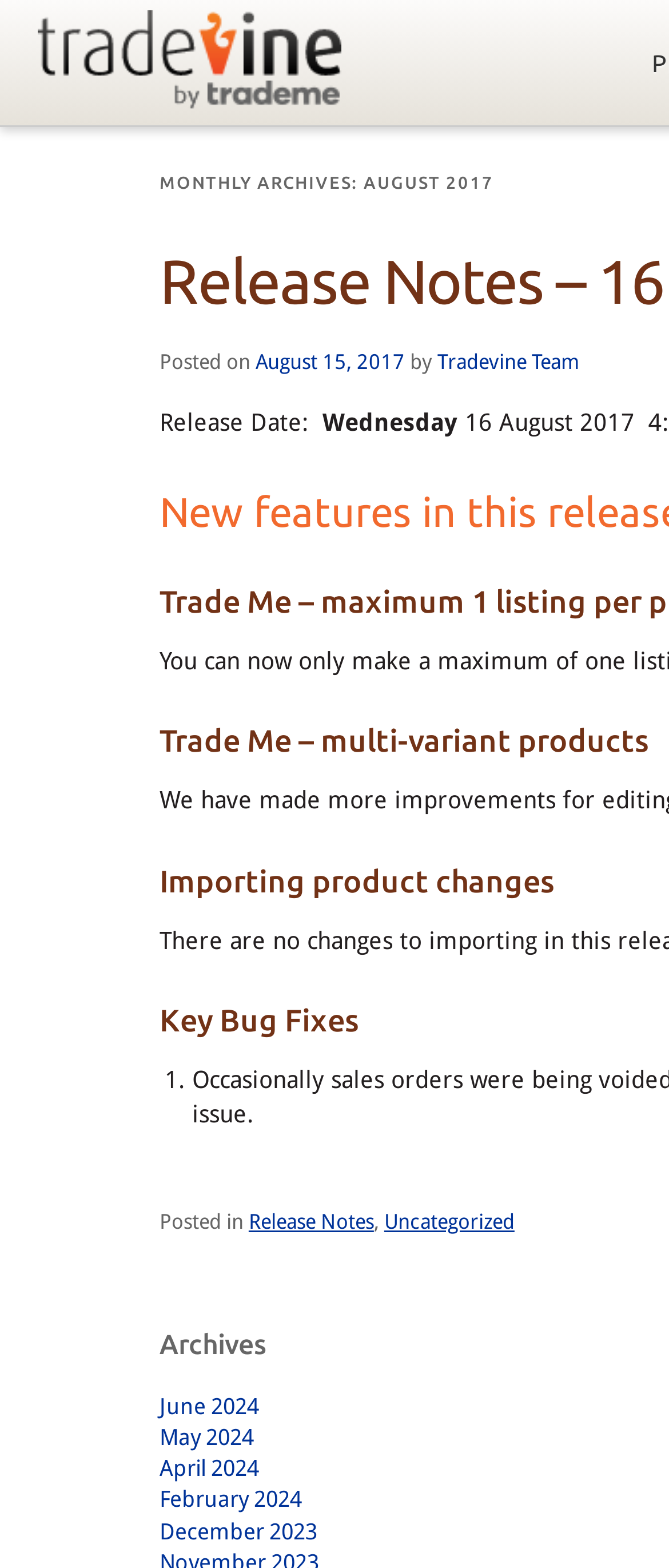What is the date of the post? From the image, respond with a single word or brief phrase.

August 15, 2017